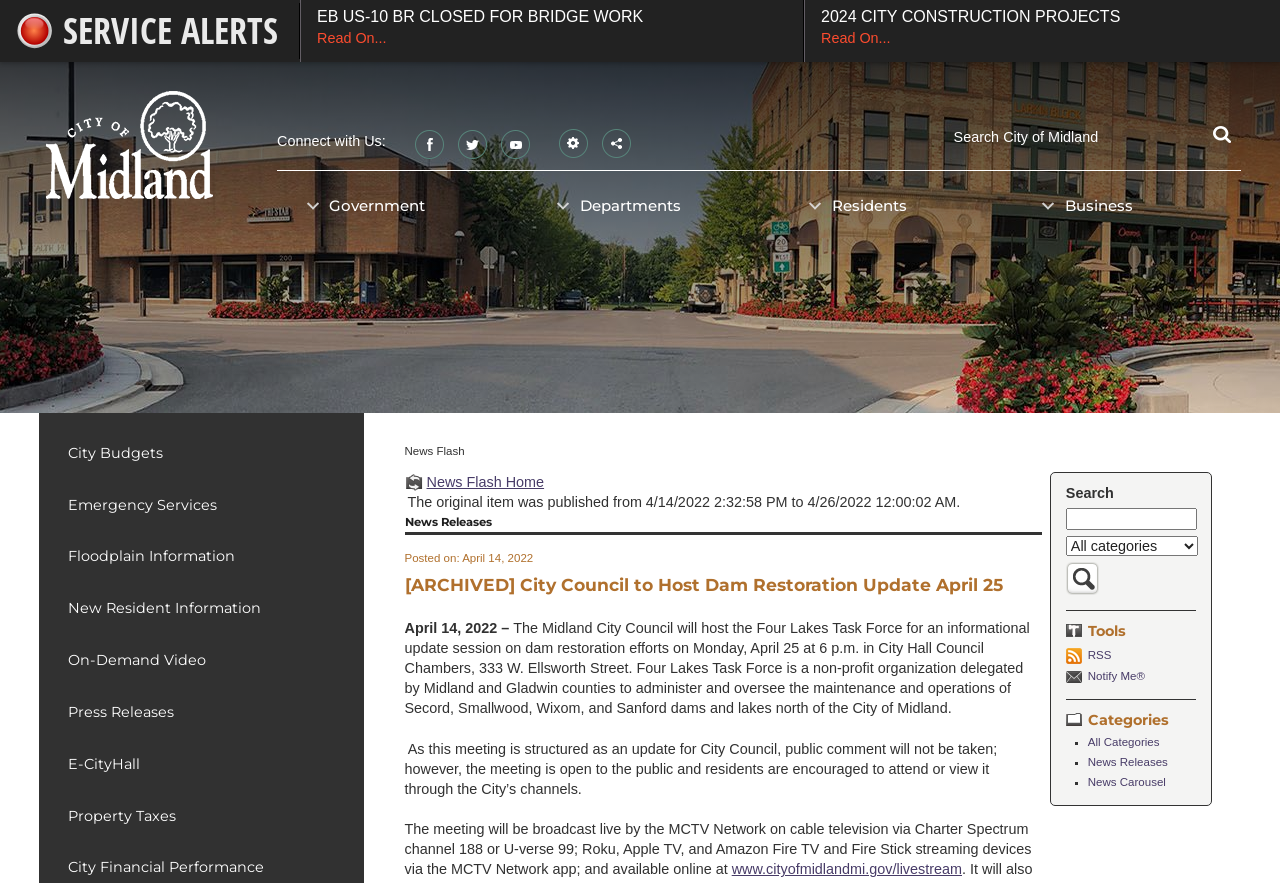Determine the bounding box coordinates of the clickable region to execute the instruction: "Click on the 'Search' button". The coordinates should be four float numbers between 0 and 1, denoted as [left, top, right, bottom].

[0.947, 0.139, 0.961, 0.165]